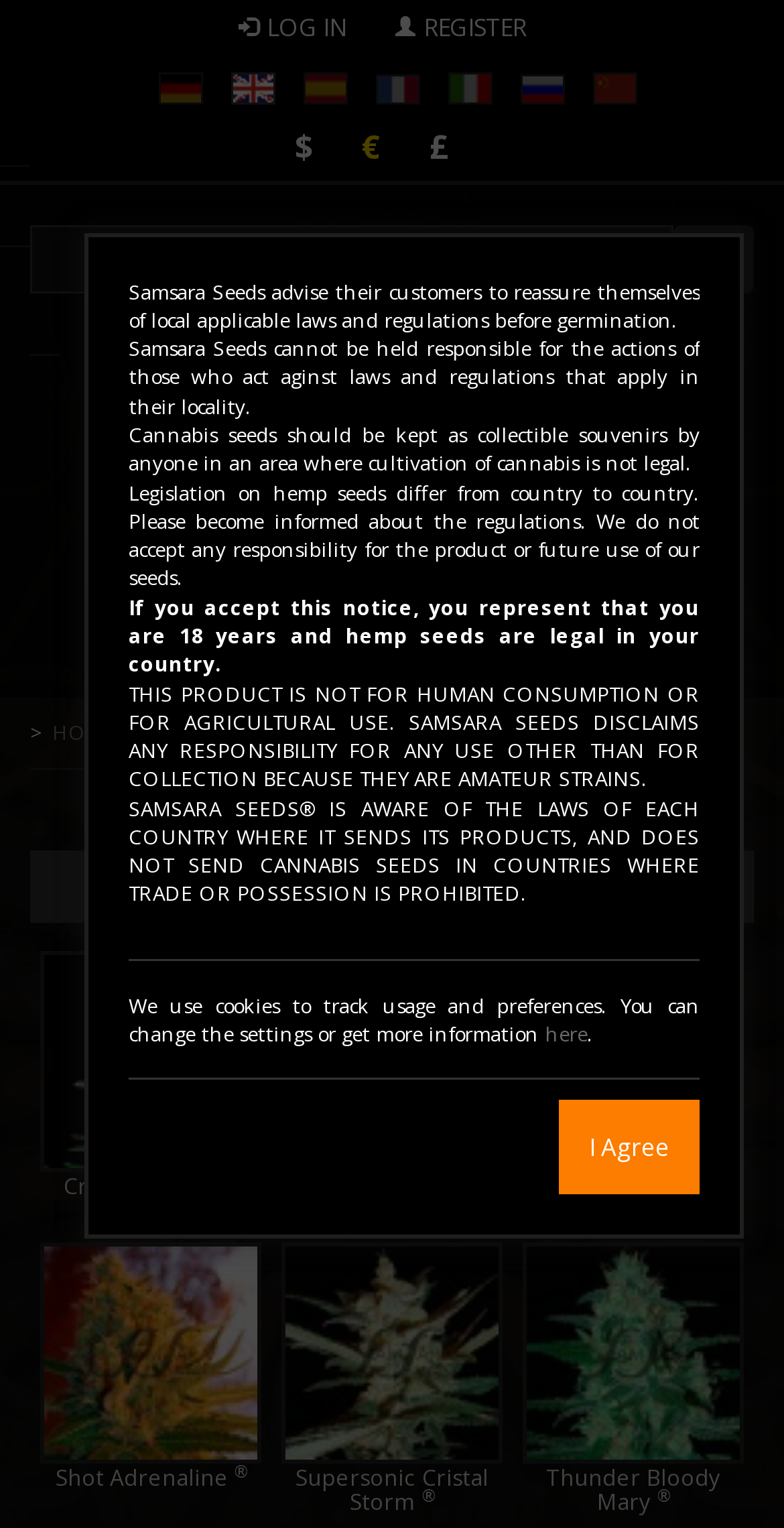Please locate the bounding box coordinates of the element that should be clicked to achieve the given instruction: "go to home page".

[0.067, 0.47, 0.149, 0.489]